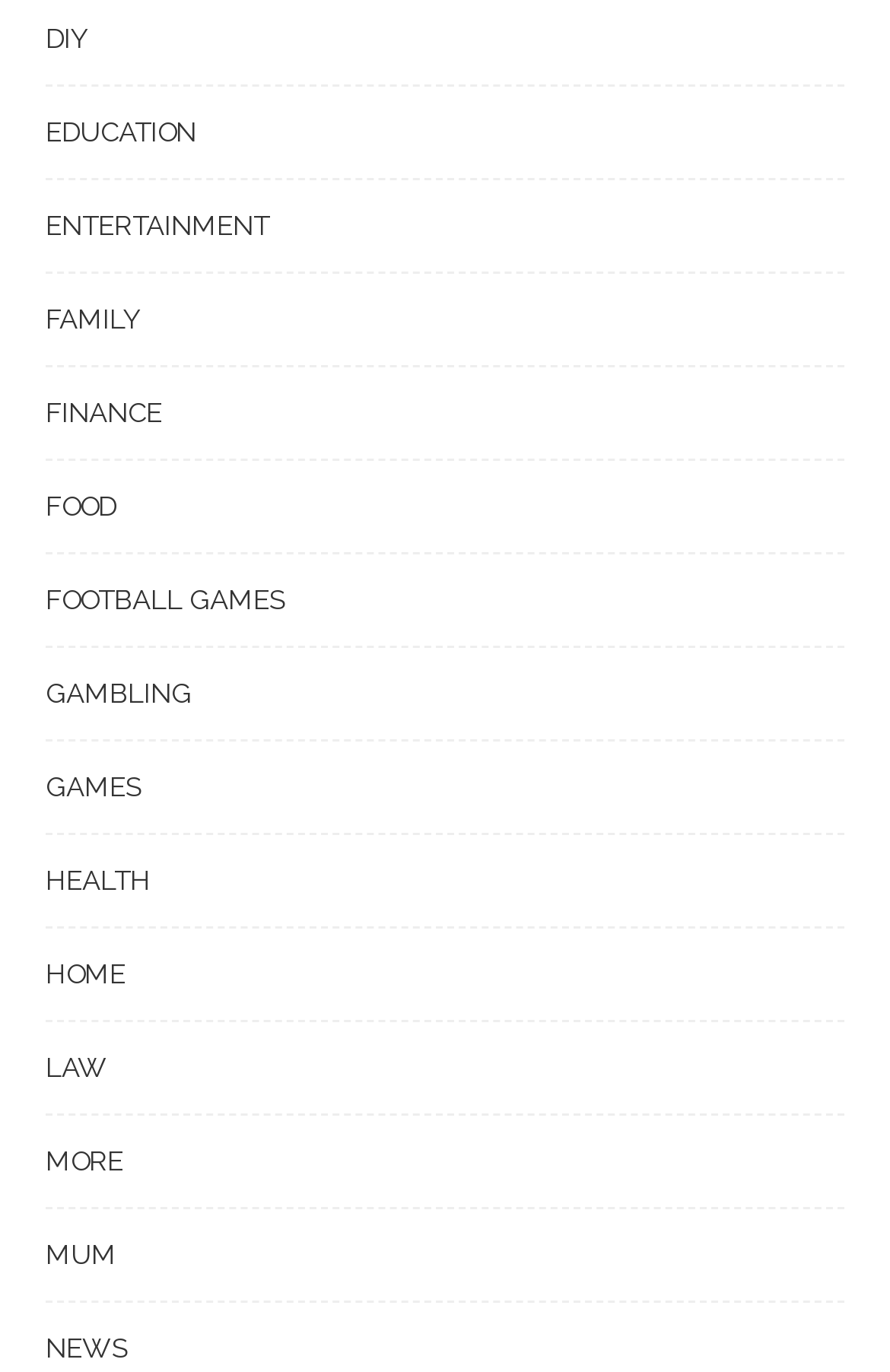Please identify the bounding box coordinates of the area that needs to be clicked to follow this instruction: "go to ENTERTAINMENT".

[0.051, 0.147, 0.949, 0.199]